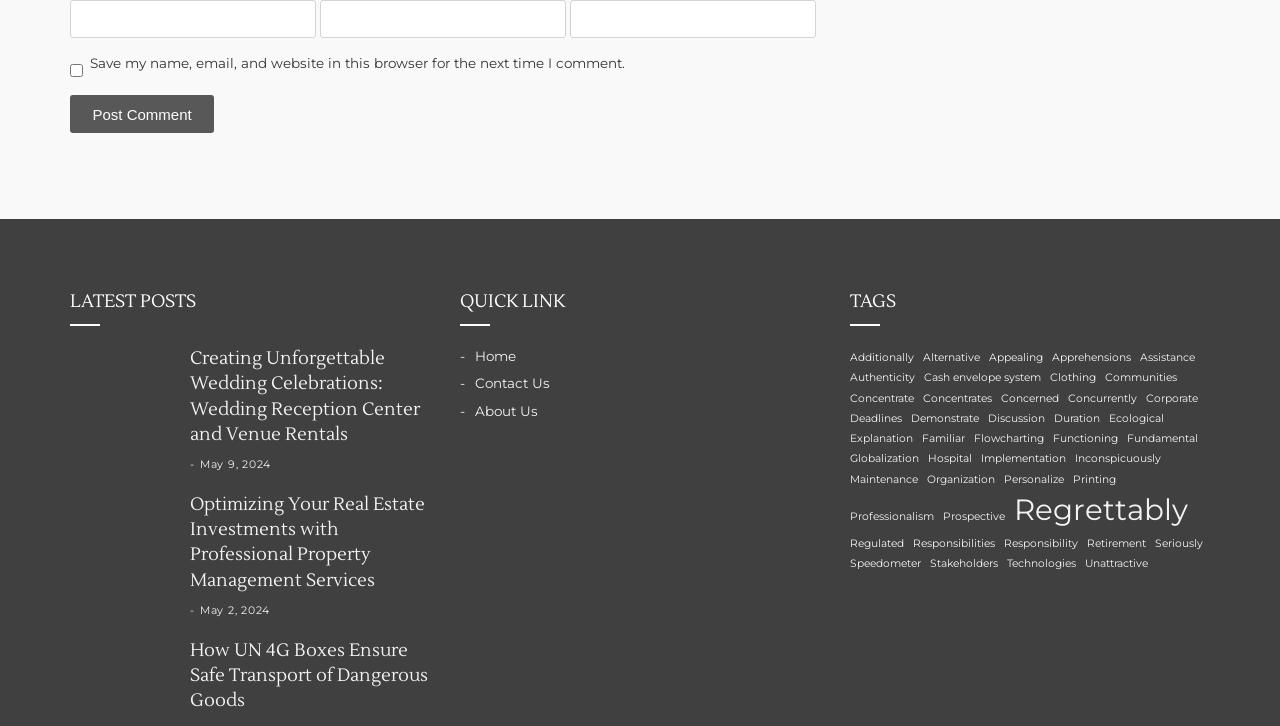Please mark the clickable region by giving the bounding box coordinates needed to complete this instruction: "Enter your name".

[0.055, 0.0, 0.247, 0.053]